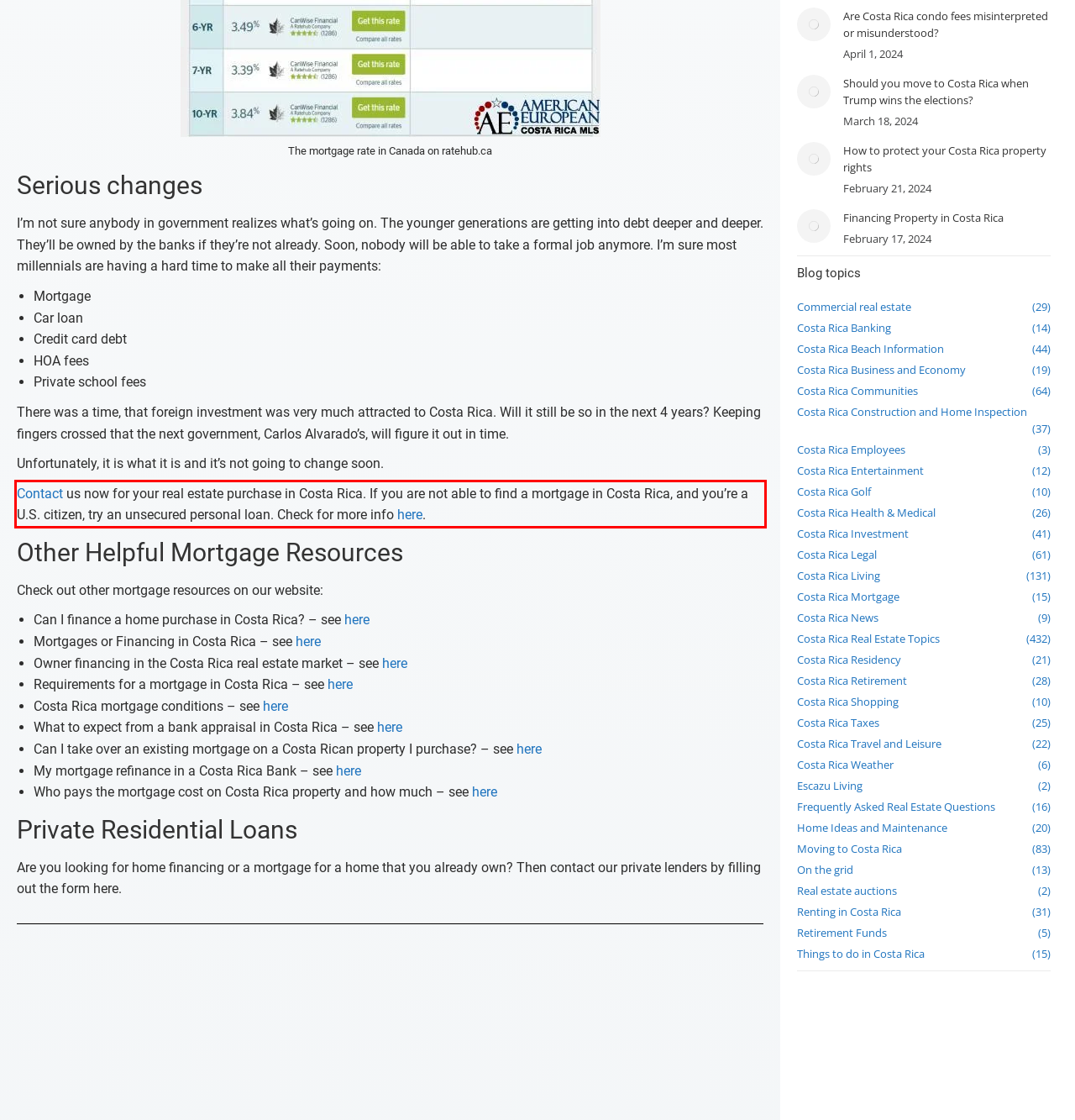Analyze the screenshot of the webpage and extract the text from the UI element that is inside the red bounding box.

Contact us now for your real estate purchase in Costa Rica. If you are not able to find a mortgage in Costa Rica, and you’re a U.S. citizen, try an unsecured personal loan. Check for more info here.